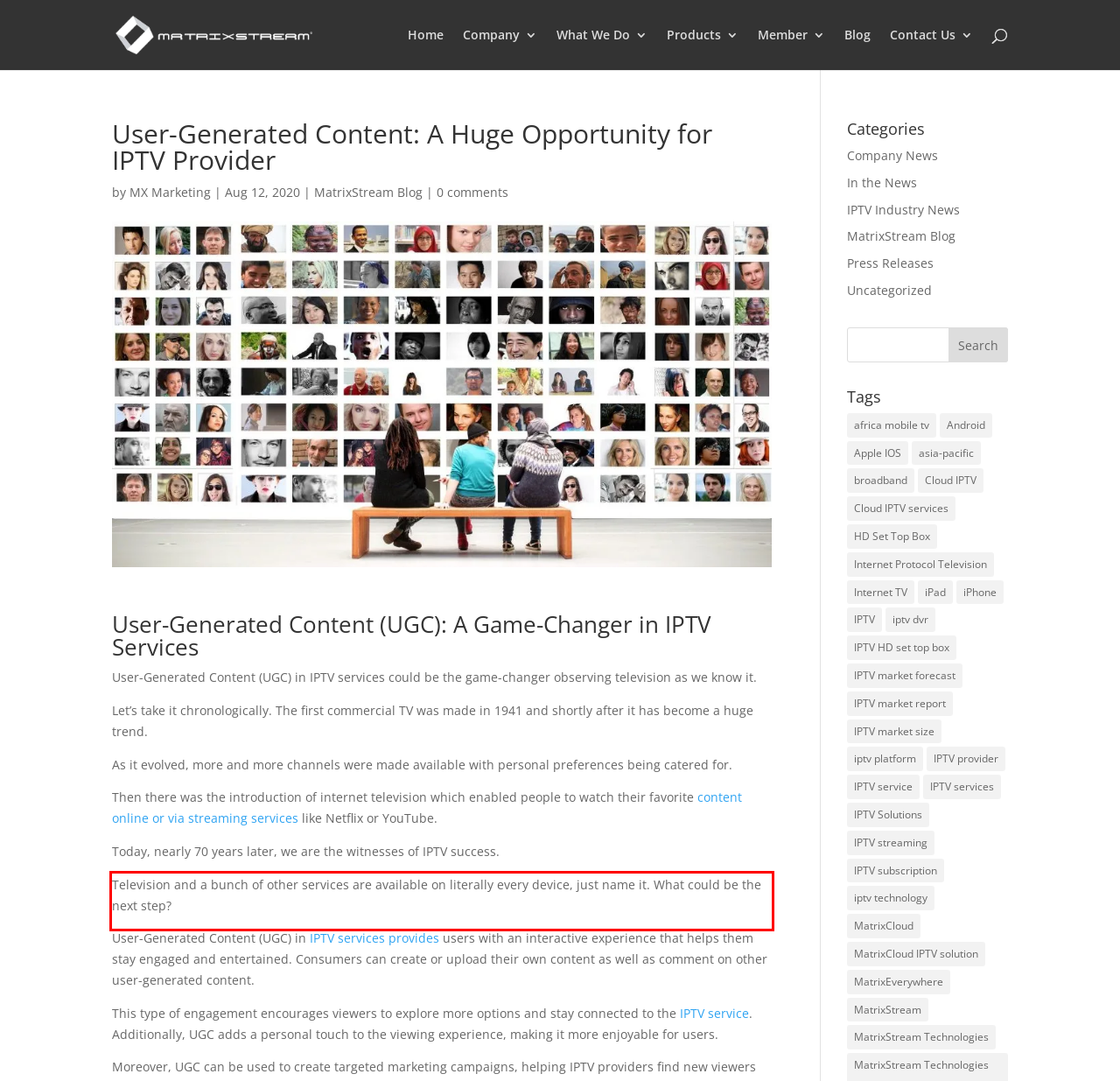Please examine the webpage screenshot and extract the text within the red bounding box using OCR.

Television and a bunch of other services are available on literally every device, just name it. What could be the next step?